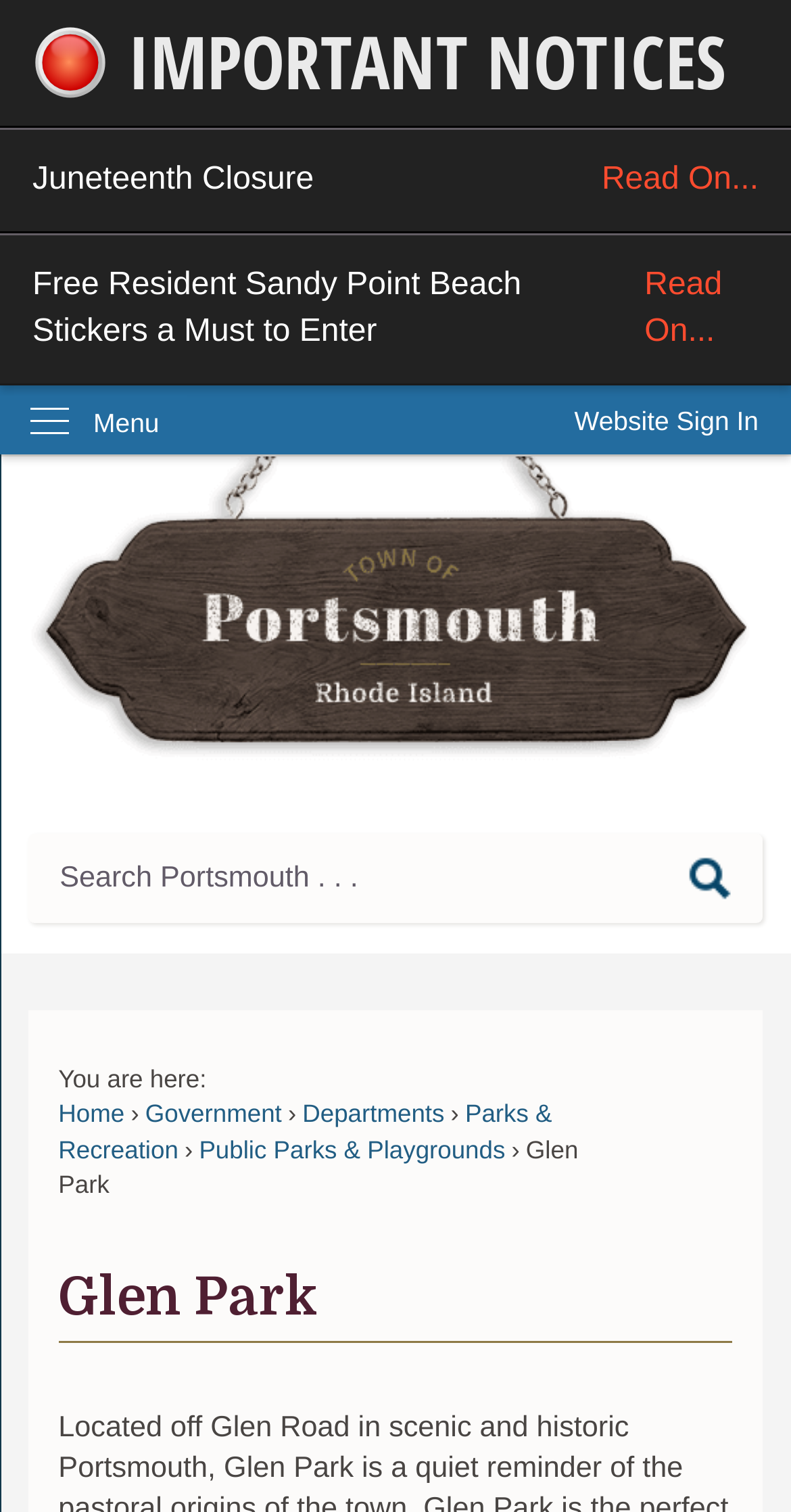Give a full account of the webpage's elements and their arrangement.

The webpage is about Glen Park in Portsmouth, Rhode Island. At the top left corner, there is a link to skip to the main content. Next to it, there is an emergency alert section with an image and a link to read more about important notices. Below this section, there are two more links to read about Juneteenth closure and free resident beach stickers.

On the top right corner, there is a website sign-in button. Below it, there is a vertical menu with a "Menu" label. The menu is not expanded by default.

The main content of the webpage starts with a "Click to Home" section, which has a link and an image. Below this section, there is a complementary section that takes up most of the page. Within this section, there is a search region with a search box, a "Go to Site Search" button, and an image.

On the left side of the page, there is a breadcrumb navigation section that shows the current location, starting with "You are here:" followed by links to "Home", "Government", "Departments", "Parks & Recreation", "Public Parks & Playgrounds", and finally "Glen Park". The "Glen Park" link is also a heading that marks the beginning of the main content.

The main content of the webpage is about Glen Park, but the exact details are not provided in the accessibility tree.